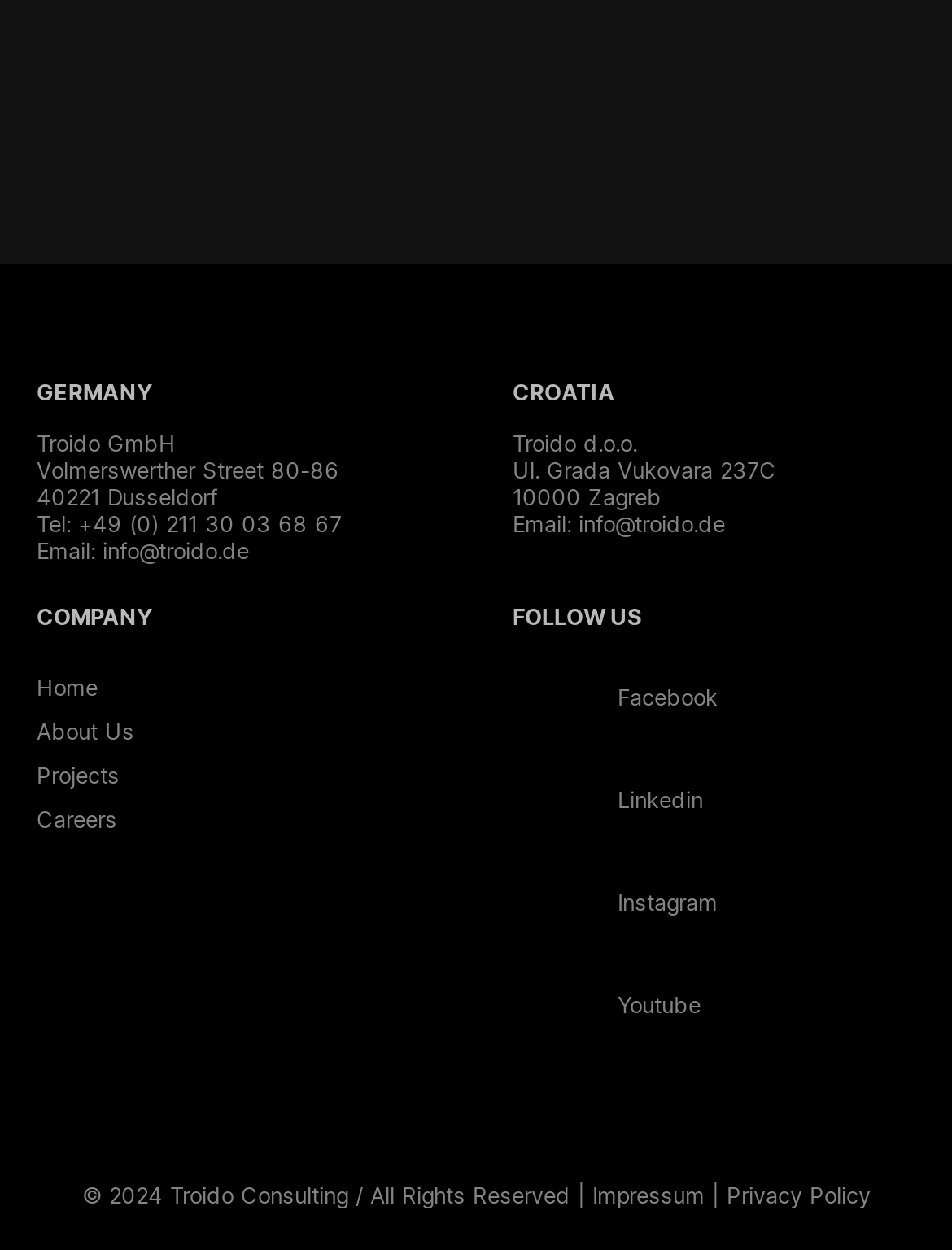Please find the bounding box coordinates of the section that needs to be clicked to achieve this instruction: "Follow Troido on Facebook".

[0.538, 0.551, 0.754, 0.569]